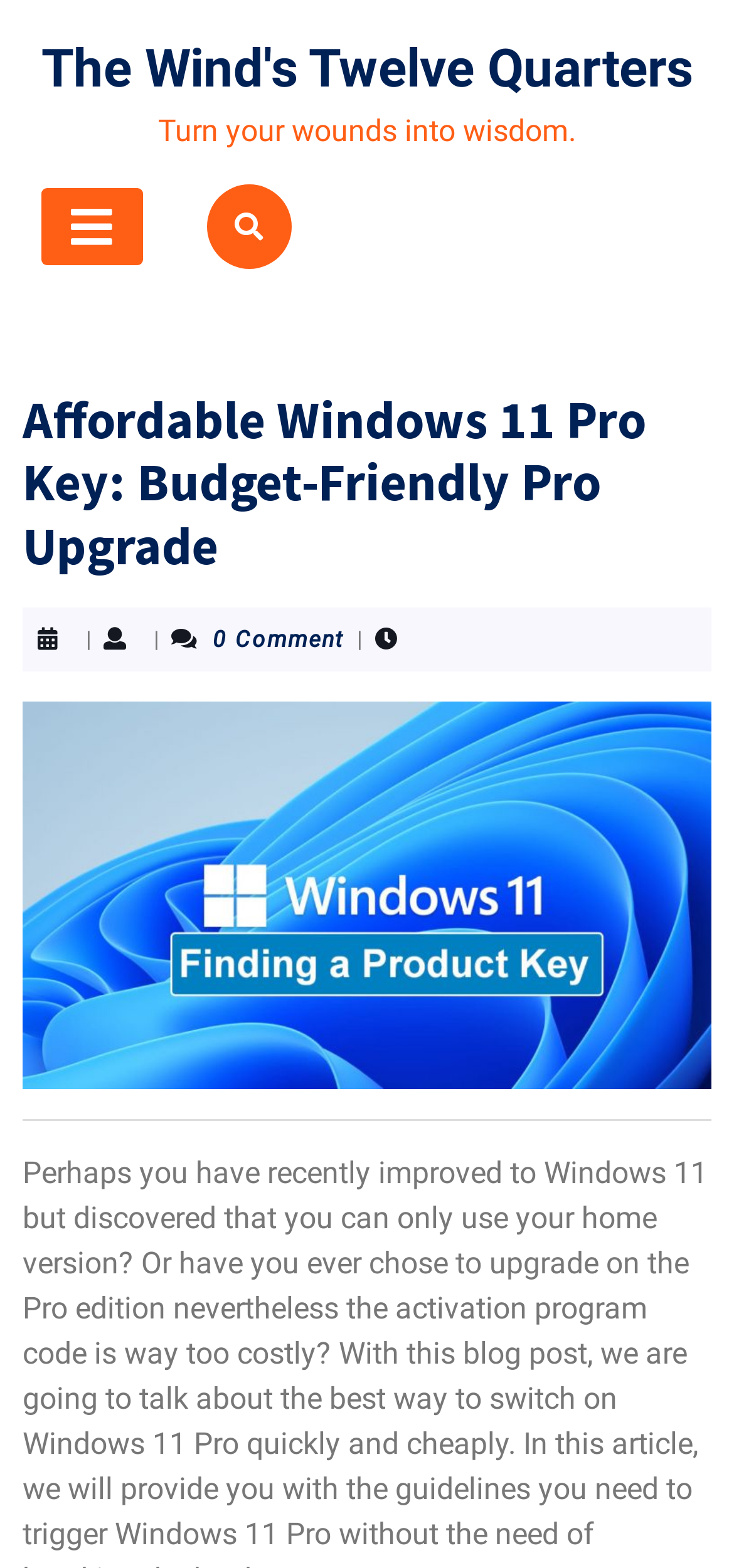Given the description of a UI element: "The Wind's Twelve Quarters", identify the bounding box coordinates of the matching element in the webpage screenshot.

[0.056, 0.024, 0.944, 0.064]